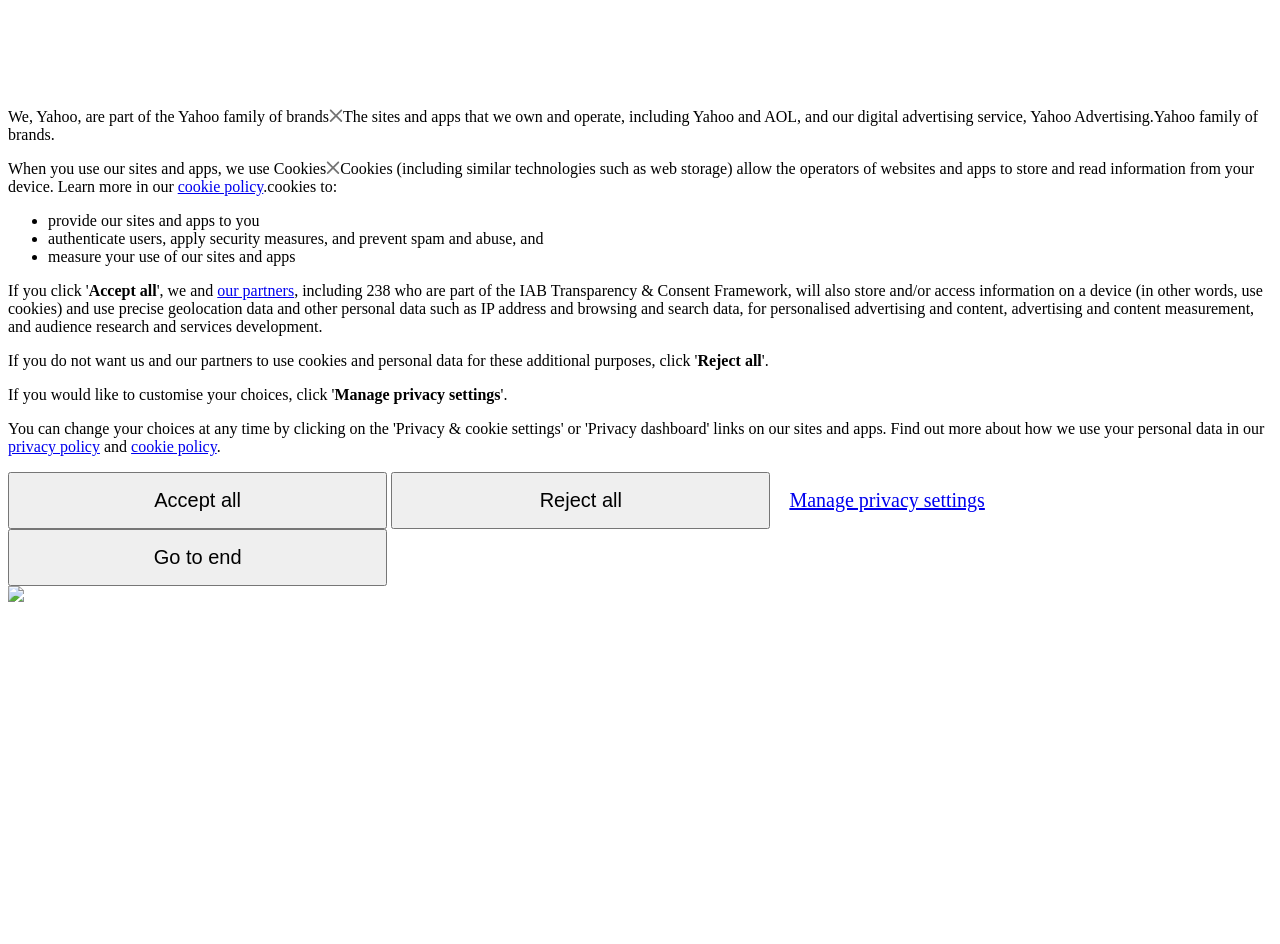Please indicate the bounding box coordinates of the element's region to be clicked to achieve the instruction: "Click the 'Reject all' button". Provide the coordinates as four float numbers between 0 and 1, i.e., [left, top, right, bottom].

[0.545, 0.373, 0.595, 0.391]